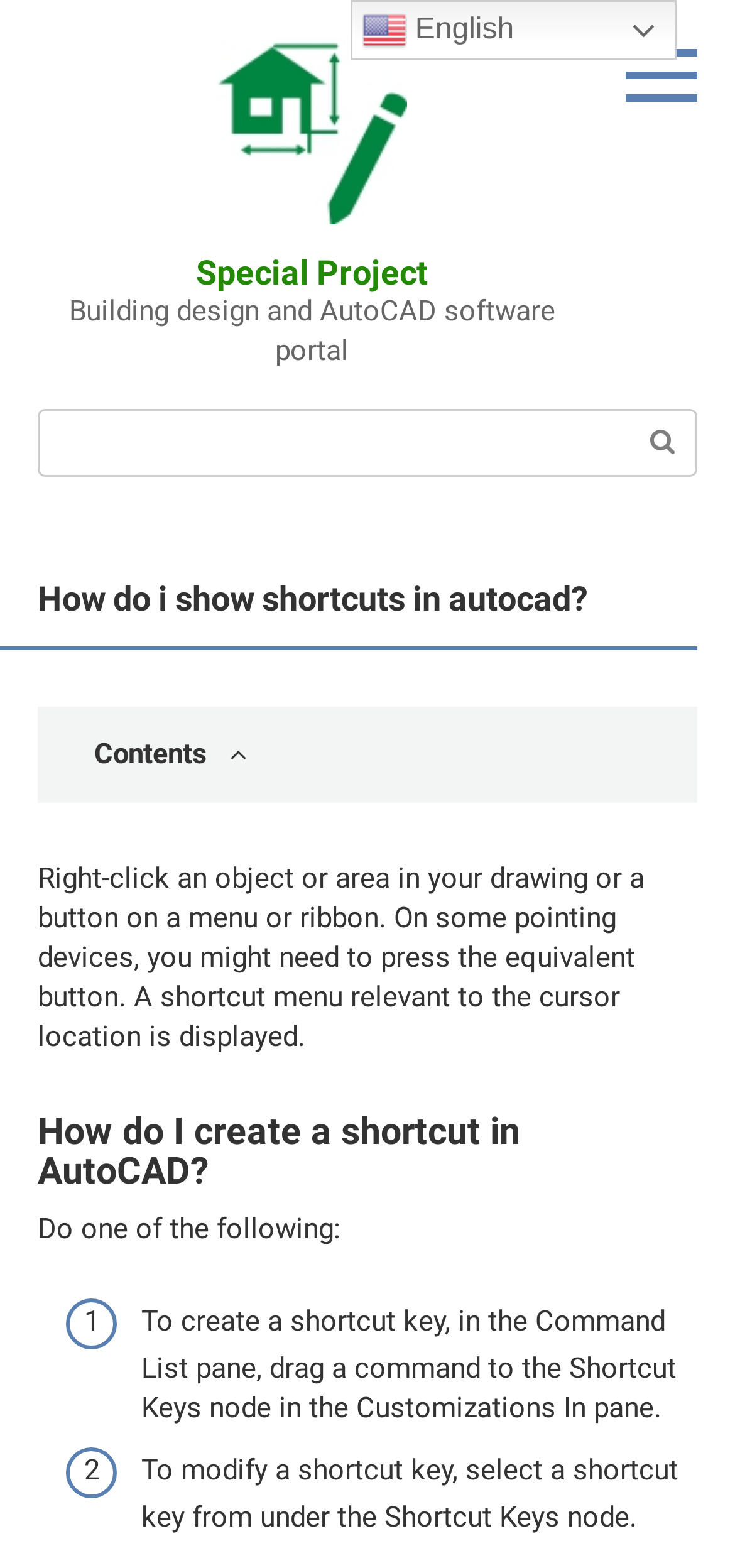What is the purpose of the search box?
Based on the image, answer the question with as much detail as possible.

The search box is used to search the portal, as indicated by the static text 'Search:' and the presence of a textbox and a search button.